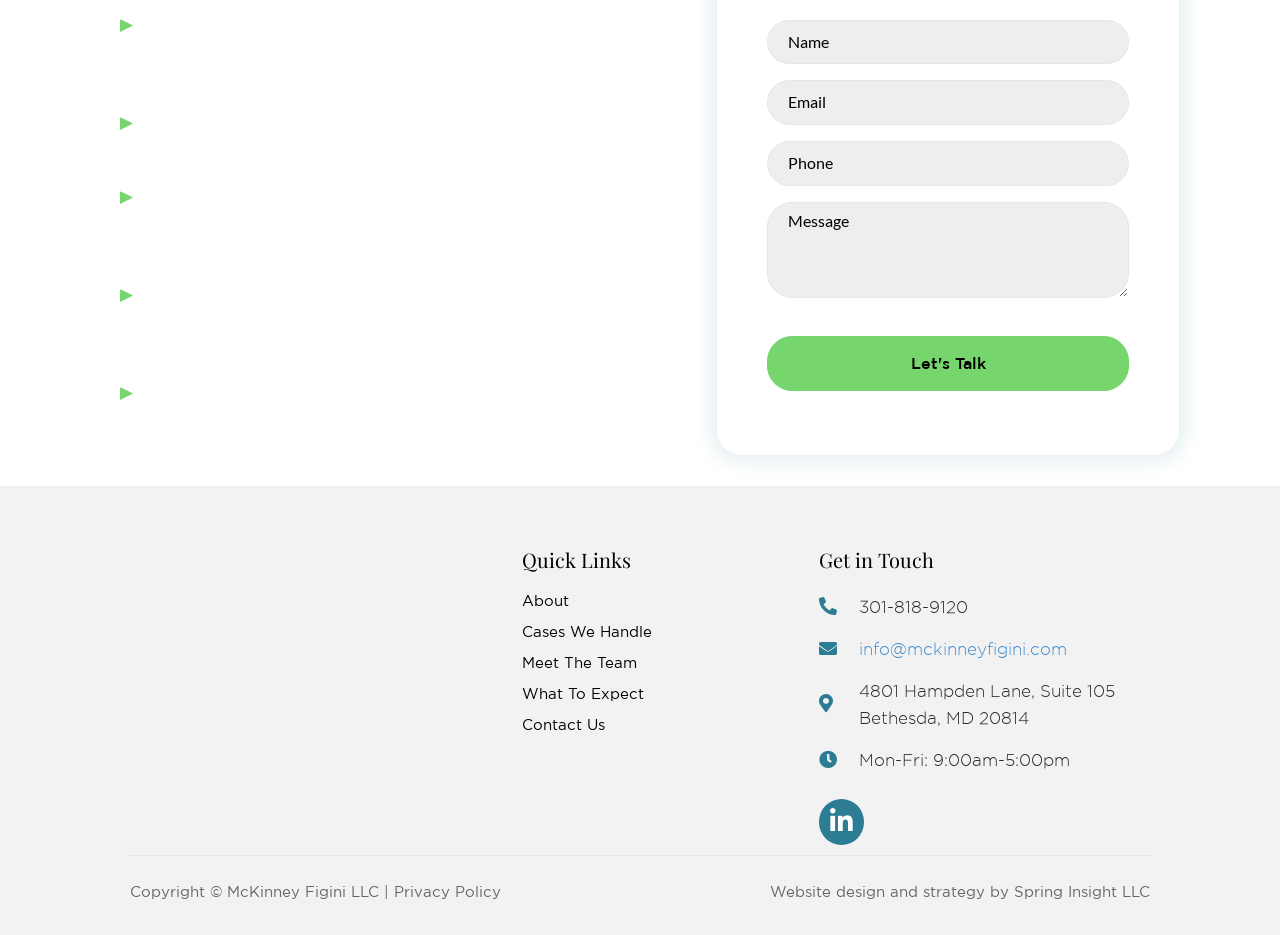Determine the bounding box coordinates of the region to click in order to accomplish the following instruction: "Send an email to info@mckinneyfigini.com". Provide the coordinates as four float numbers between 0 and 1, specifically [left, top, right, bottom].

[0.671, 0.684, 0.834, 0.703]